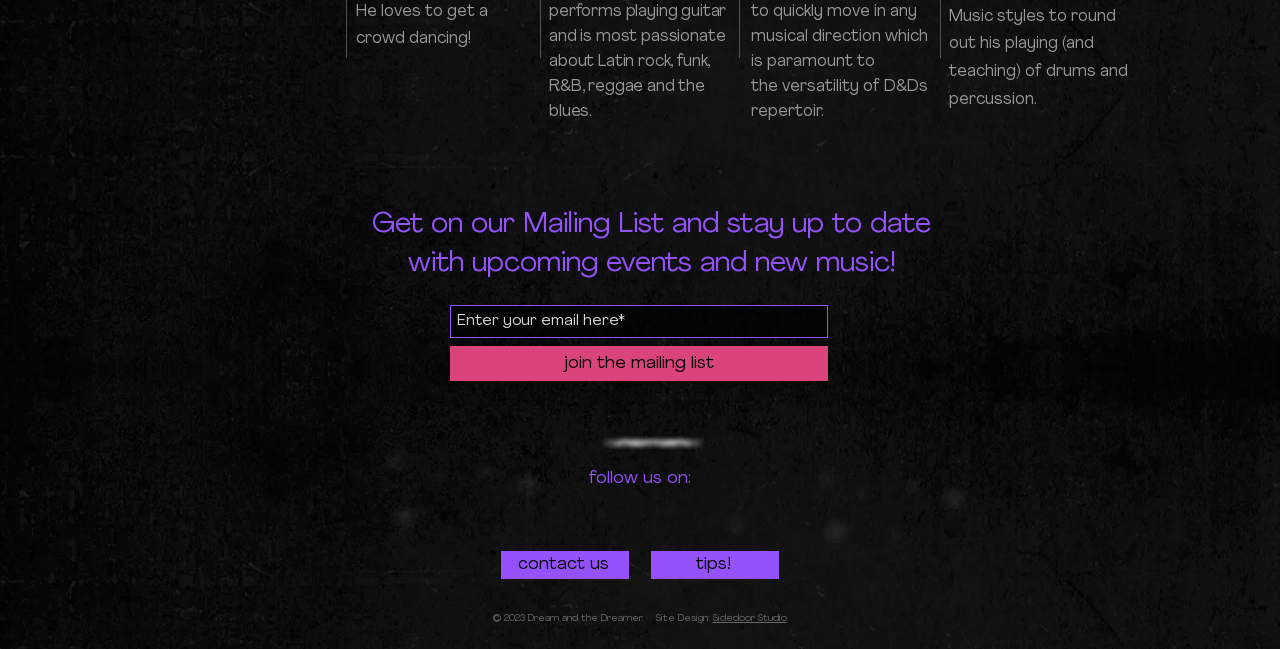Given the following UI element description: "join the mailing list", find the bounding box coordinates in the webpage screenshot.

[0.352, 0.533, 0.647, 0.587]